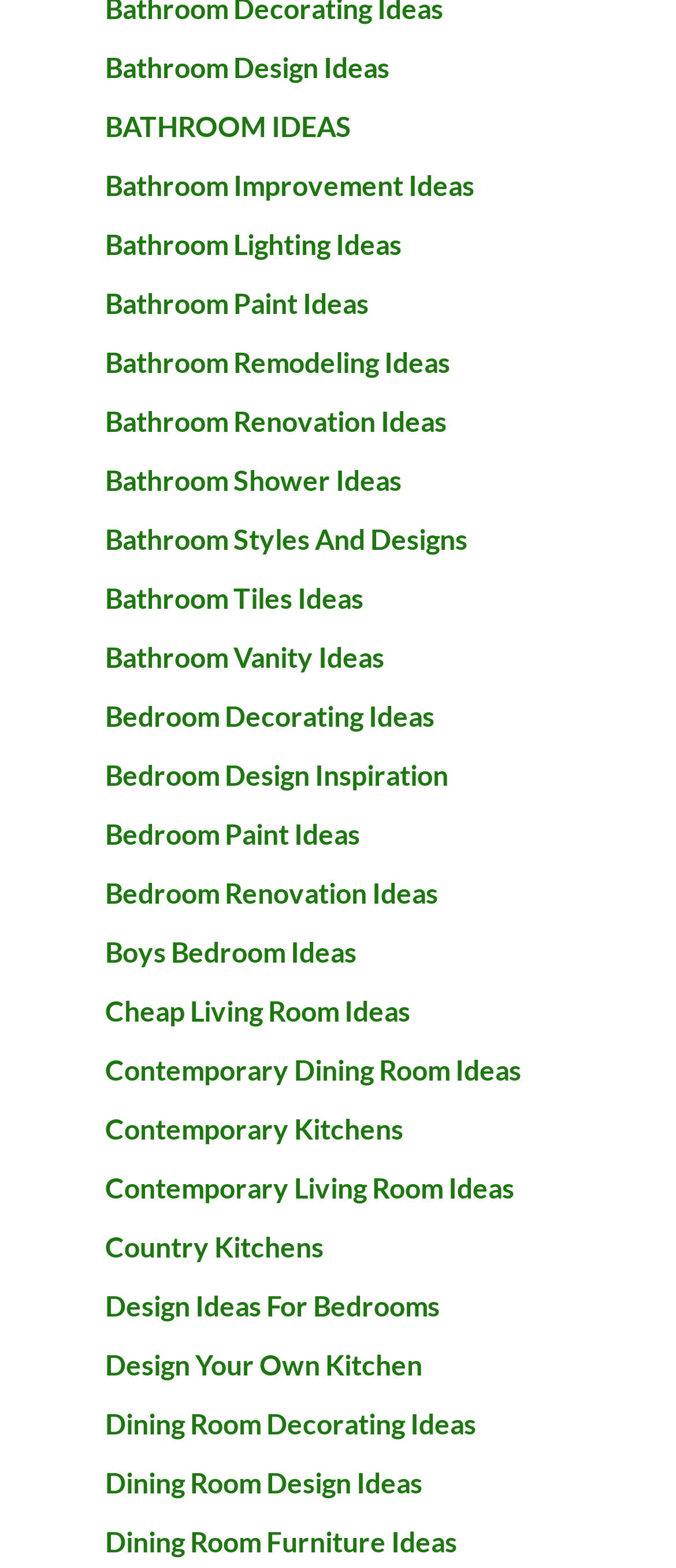Highlight the bounding box coordinates of the element that should be clicked to carry out the following instruction: "Read about environmental policy". The coordinates must be given as four float numbers ranging from 0 to 1, i.e., [left, top, right, bottom].

None